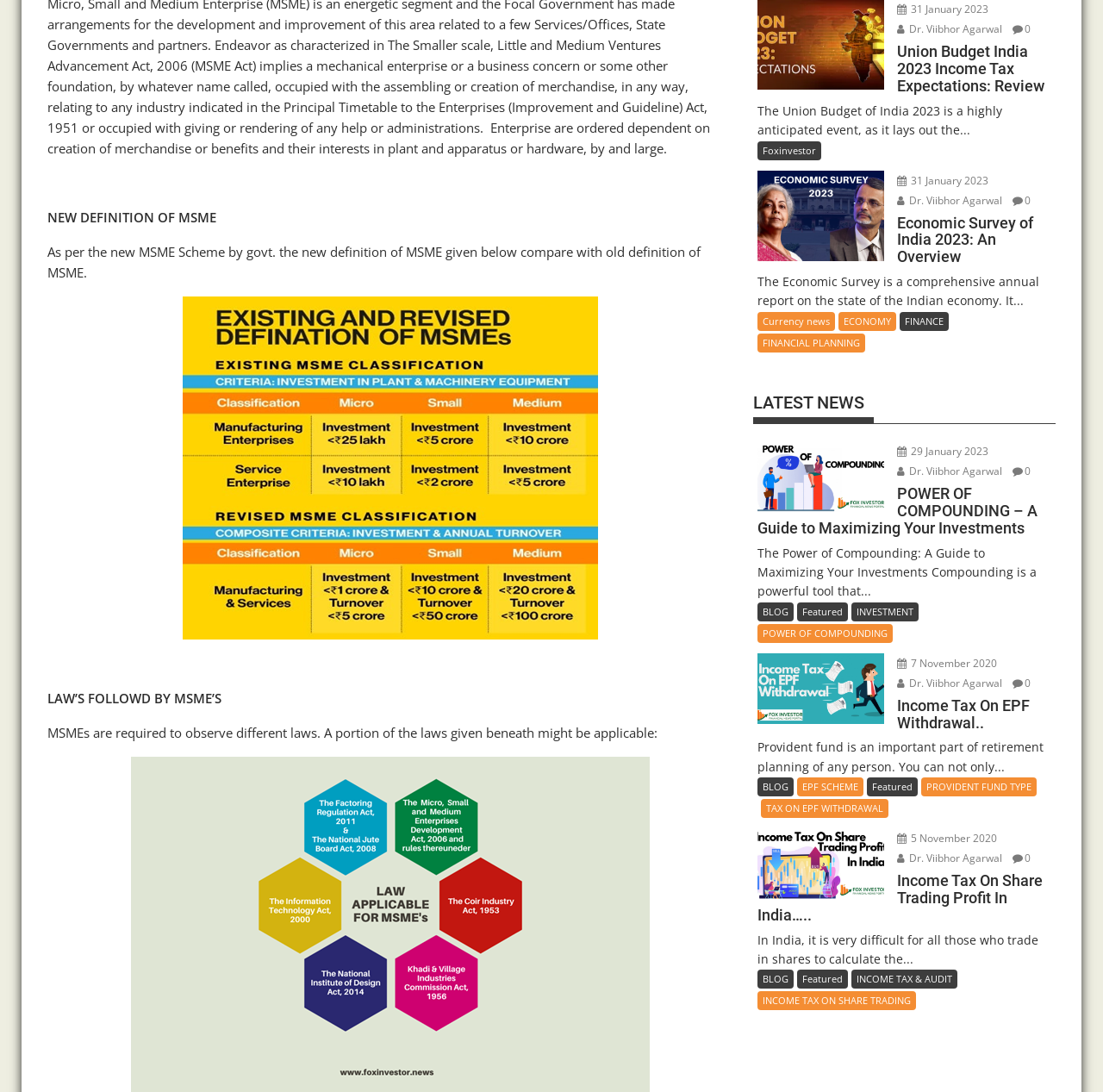What is the new definition of MSME?
Answer the question with a single word or phrase, referring to the image.

As per the new MSME Scheme by govt.